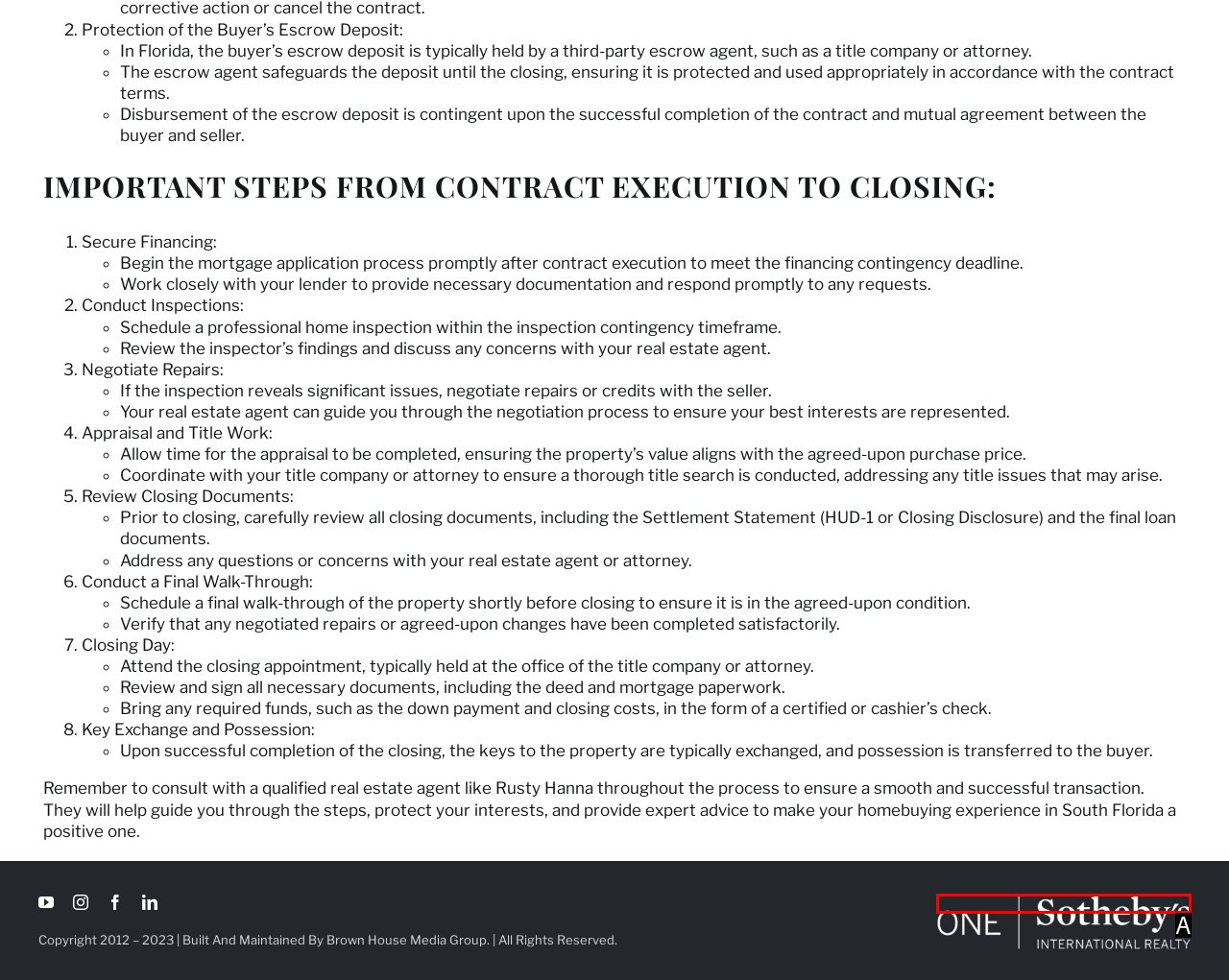Point out the option that aligns with the description: aria-label="One Sotheby’s"
Provide the letter of the corresponding choice directly.

A